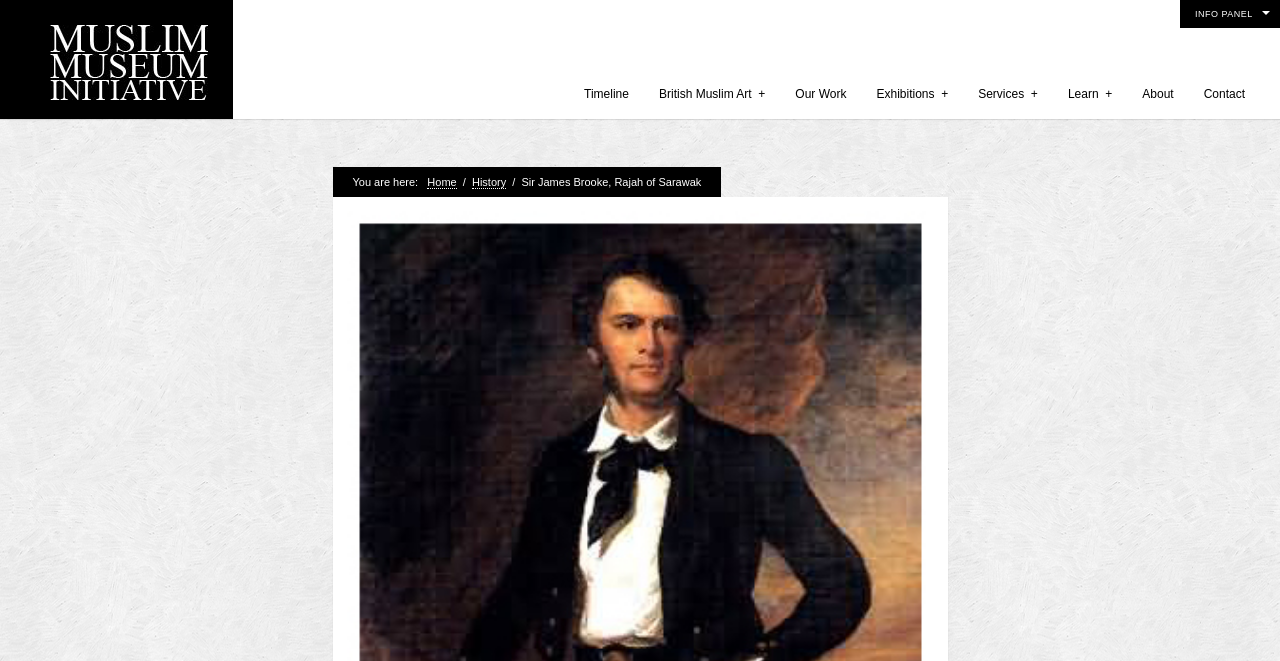Could you specify the bounding box coordinates for the clickable section to complete the following instruction: "Explore the timeline"?

[0.445, 0.105, 0.503, 0.183]